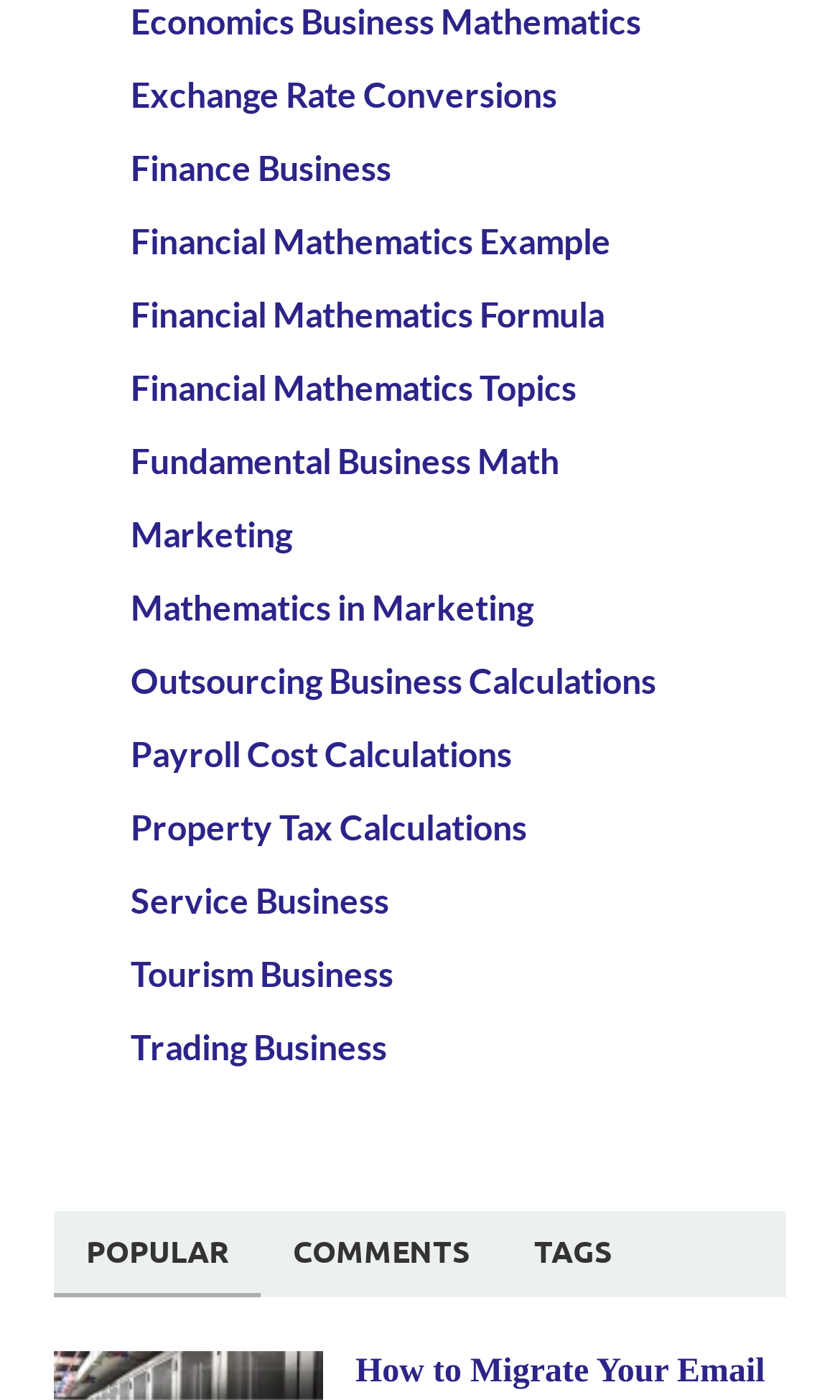What is the last link on the webpage?
Please respond to the question thoroughly and include all relevant details.

The last link on the webpage is 'How to Migrate Your Email From One Hosting Provider to Another' which is located at the bottom of the webpage with a bounding box of [0.064, 0.968, 0.385, 0.998].